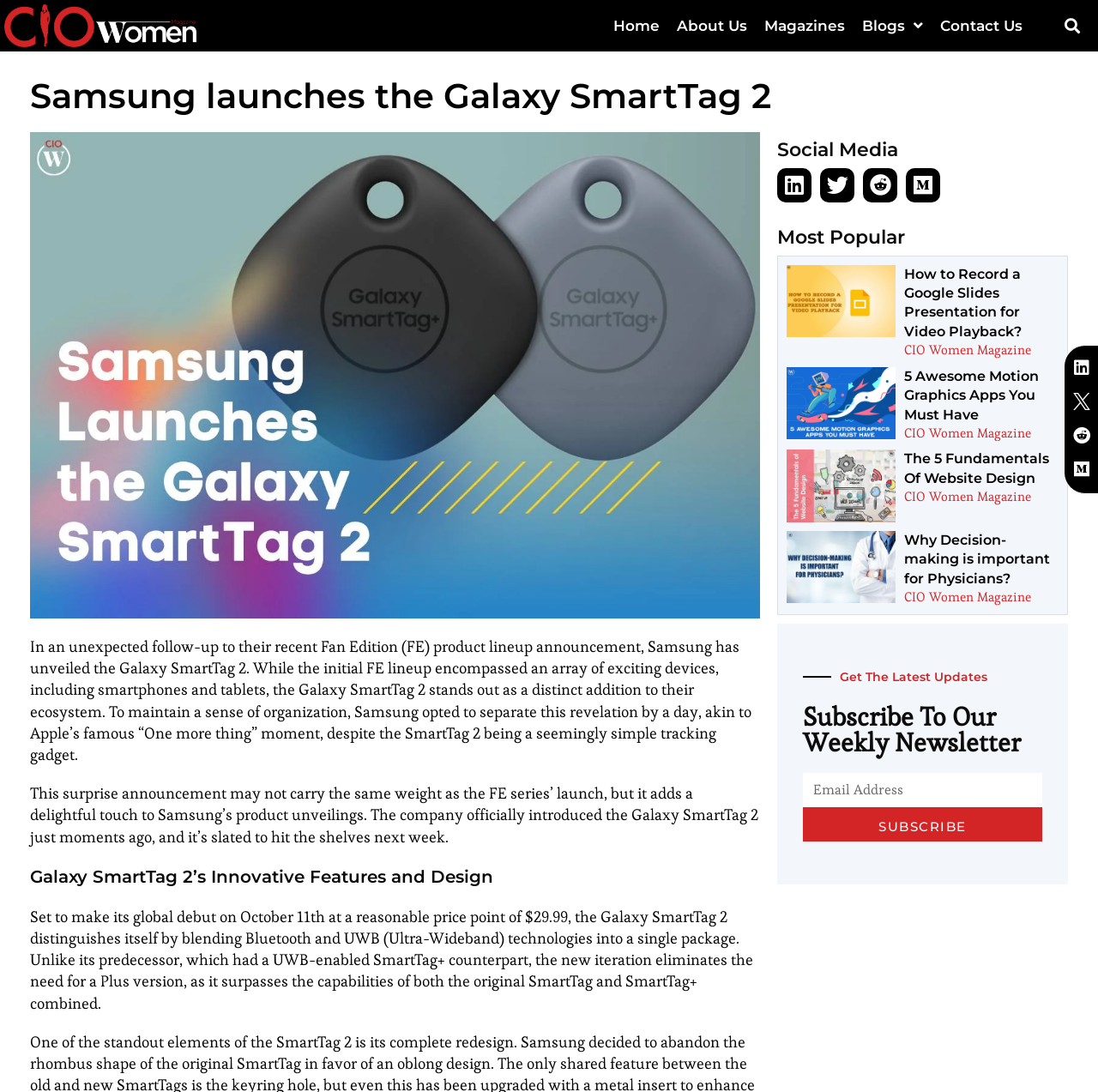Identify the bounding box coordinates for the element you need to click to achieve the following task: "Subscribe to the weekly newsletter". Provide the bounding box coordinates as four float numbers between 0 and 1, in the form [left, top, right, bottom].

[0.731, 0.707, 0.949, 0.739]